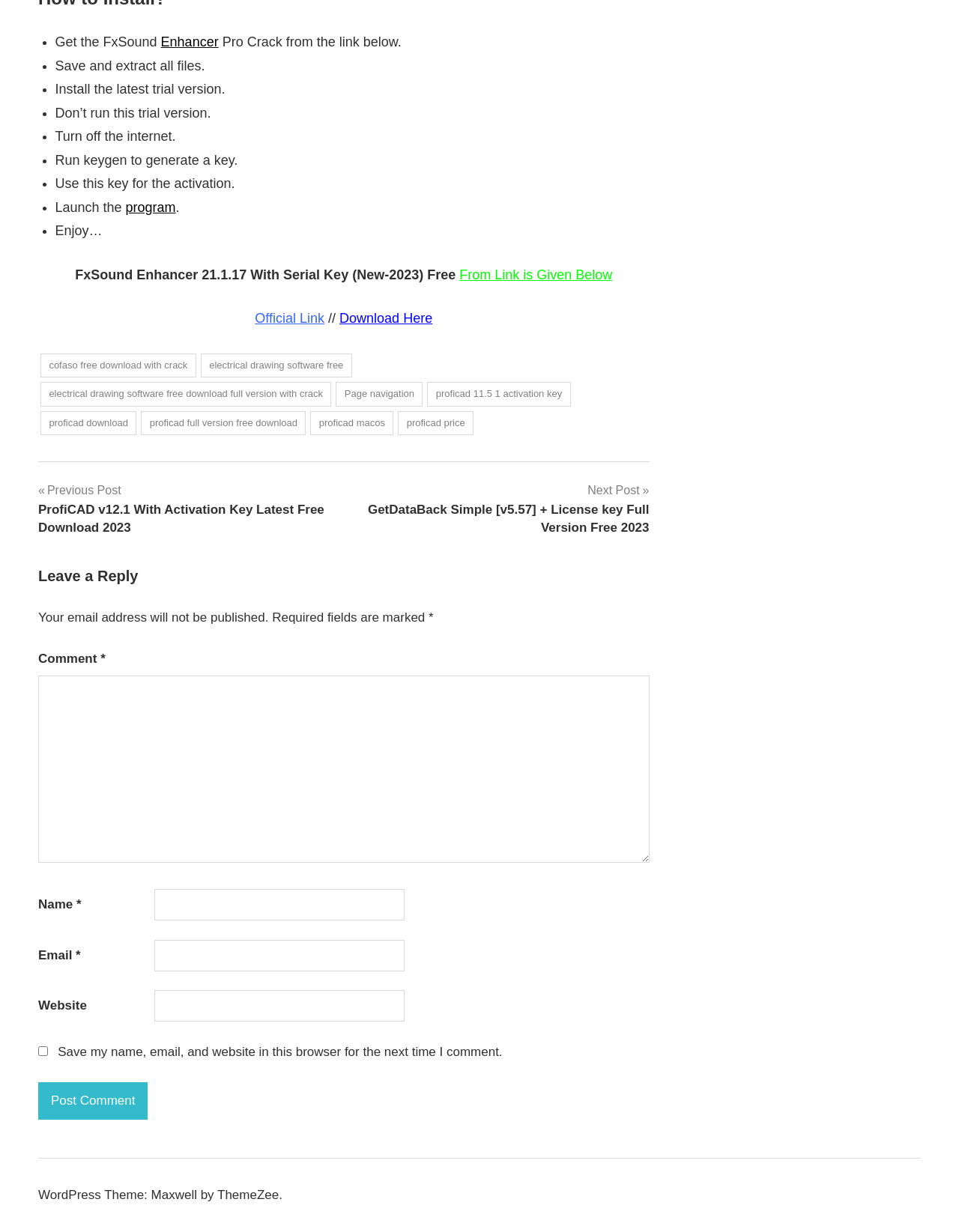Determine the bounding box coordinates of the clickable region to follow the instruction: "Enter a comment in the 'Comment' field".

[0.04, 0.548, 0.677, 0.7]